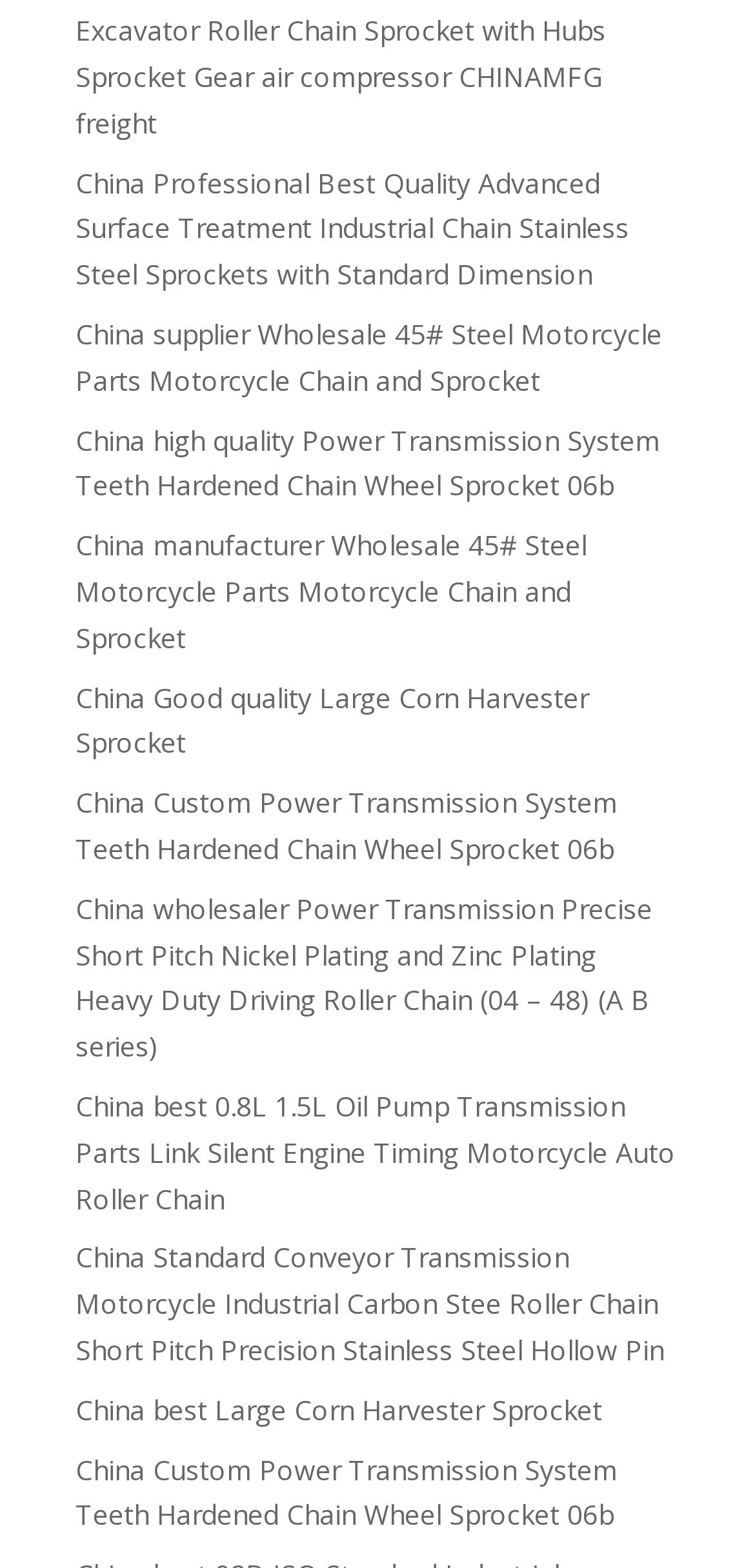Specify the bounding box coordinates of the element's region that should be clicked to achieve the following instruction: "Sign up for the newsletter". The bounding box coordinates consist of four float numbers between 0 and 1, in the format [left, top, right, bottom].

None